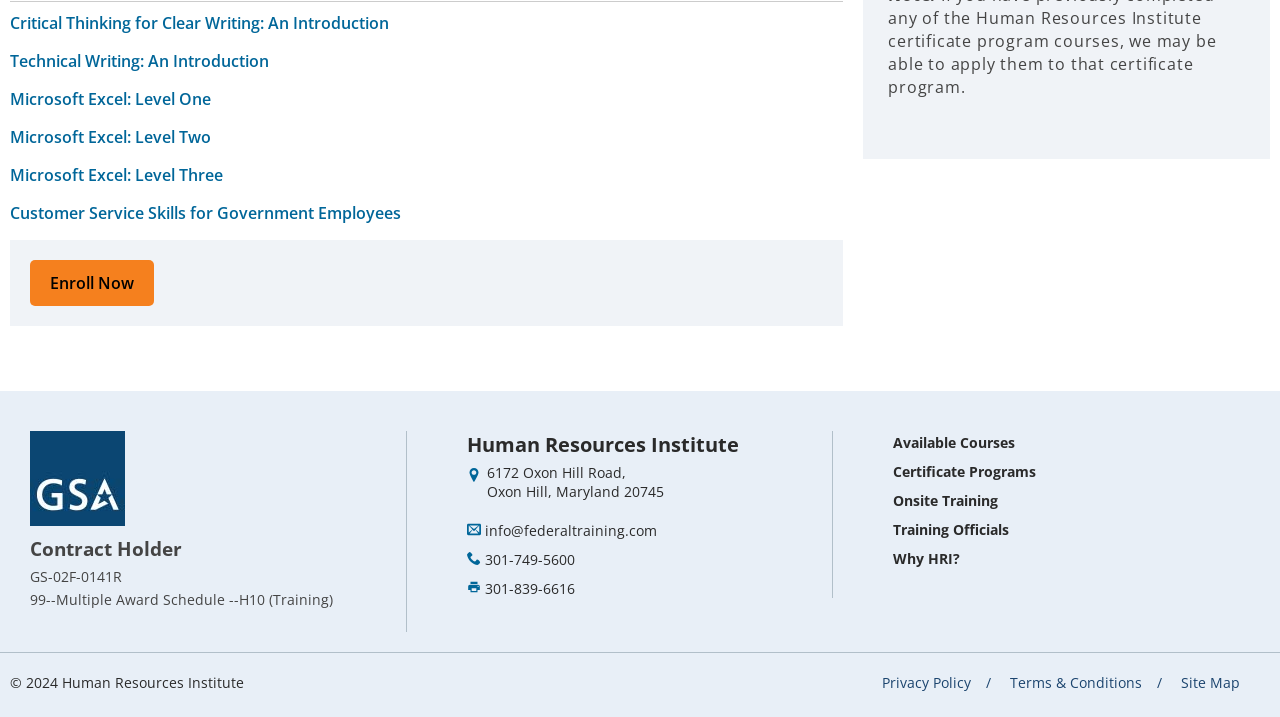Determine the bounding box coordinates for the region that must be clicked to execute the following instruction: "View the privacy policy".

[0.689, 0.939, 0.759, 0.966]